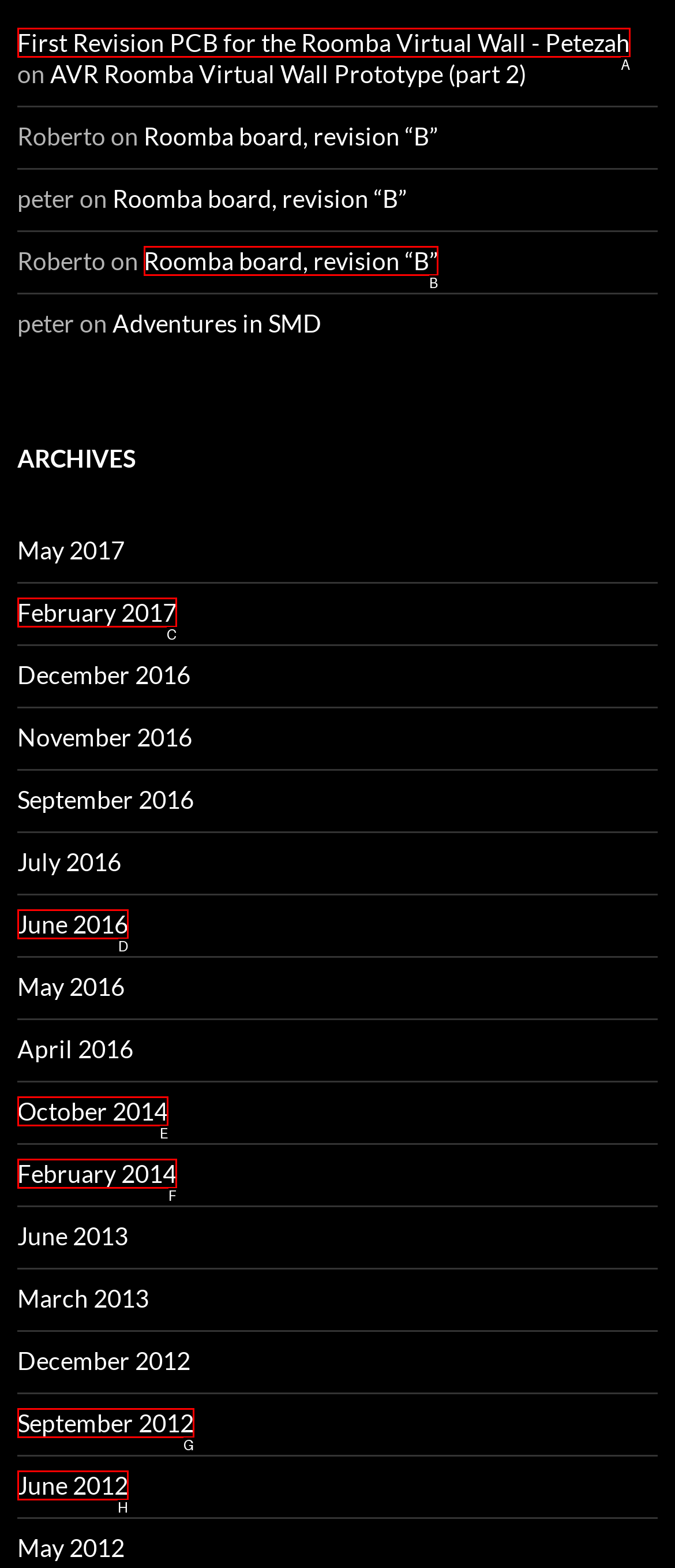Identify the HTML element that corresponds to the description: February 2014
Provide the letter of the matching option from the given choices directly.

F